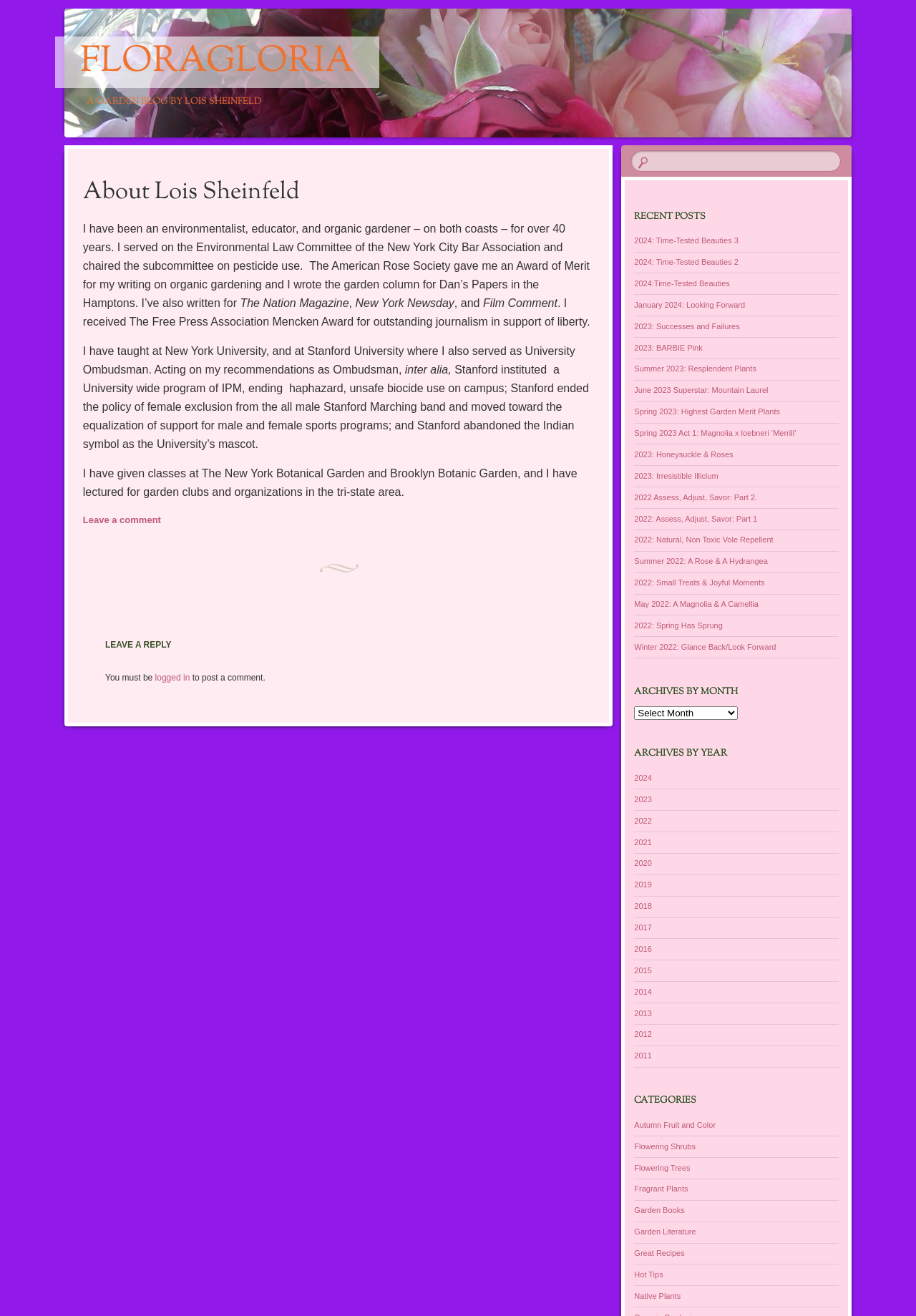Give the bounding box coordinates for the element described by: "Winter 2022: Glance Back/Look Forward".

[0.692, 0.488, 0.847, 0.495]